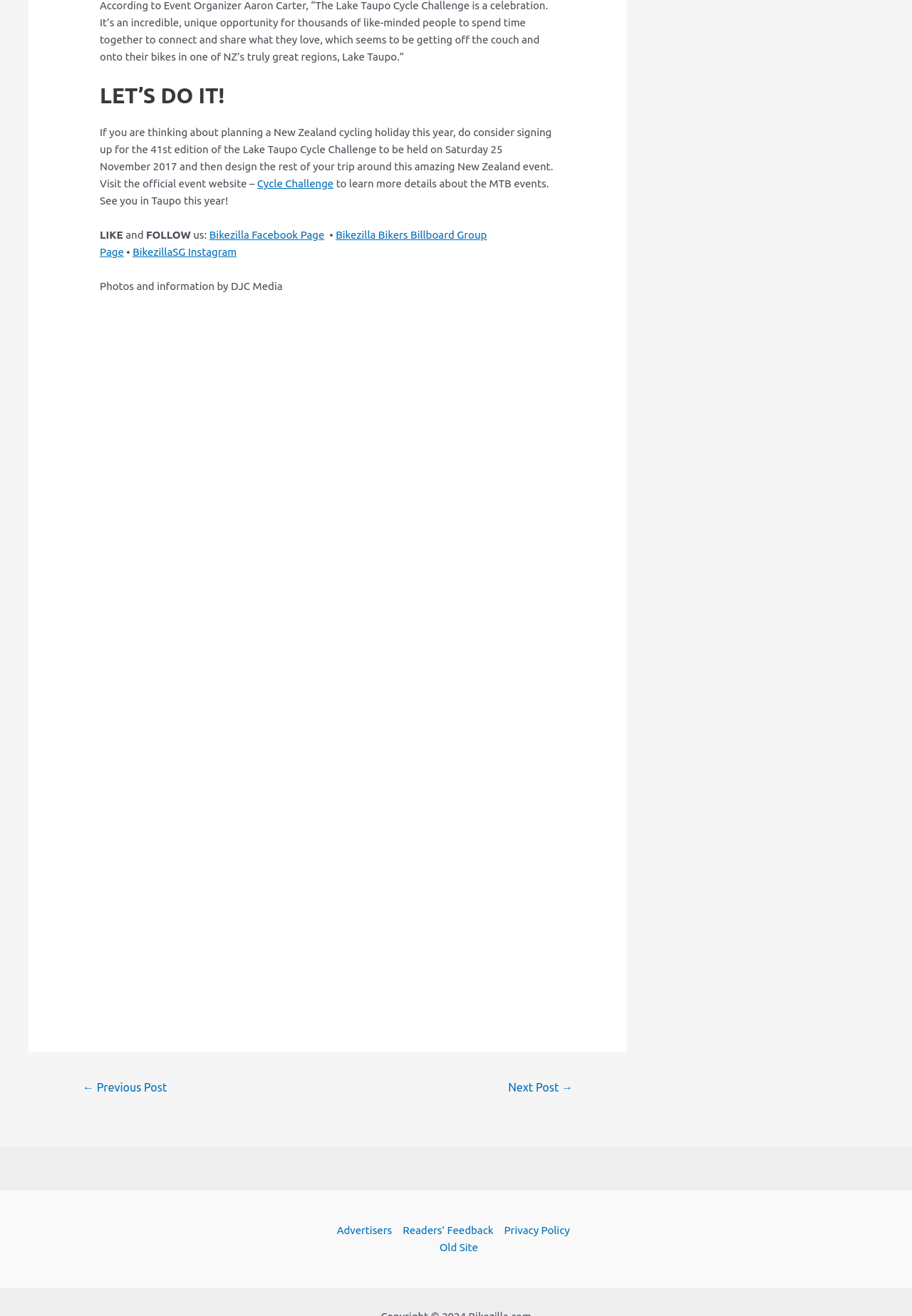Given the description "Privacy Policy", provide the bounding box coordinates of the corresponding UI element.

[0.547, 0.928, 0.631, 0.941]